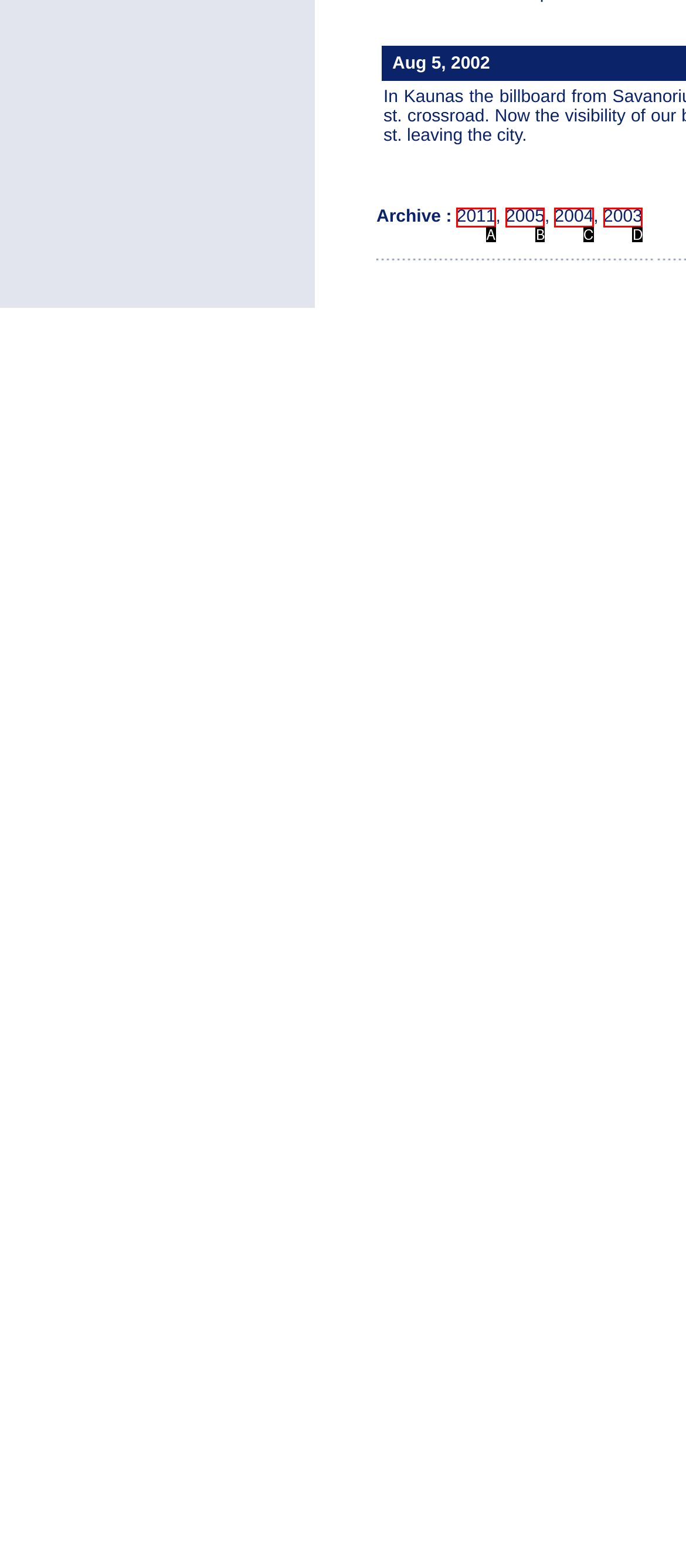Tell me which one HTML element best matches the description: 2004 Answer with the option's letter from the given choices directly.

C